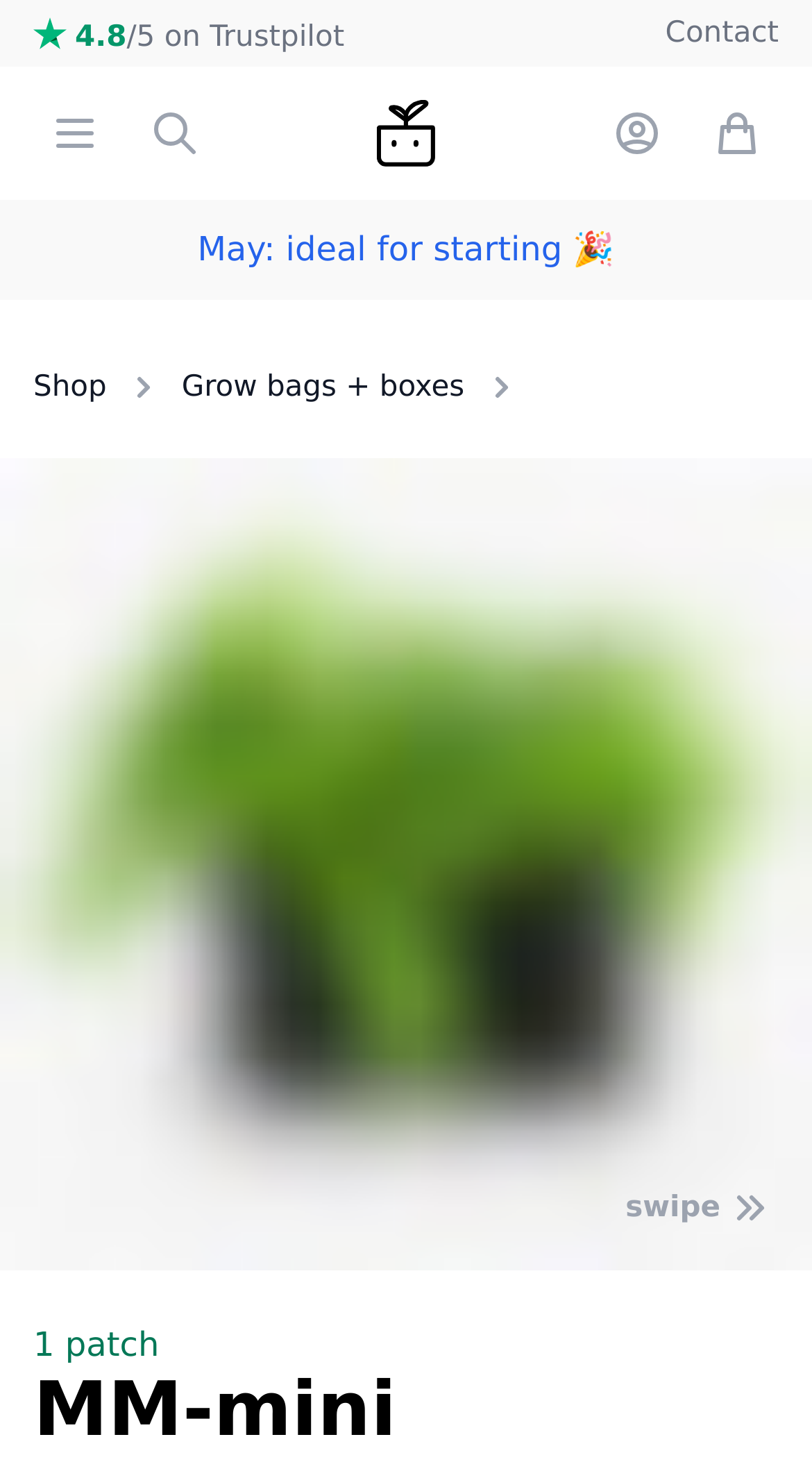What is the ideal time for starting something?
Please ensure your answer to the question is detailed and covers all necessary aspects.

I found the ideal time for starting something by looking at the link with the text 'May: ideal for starting'.